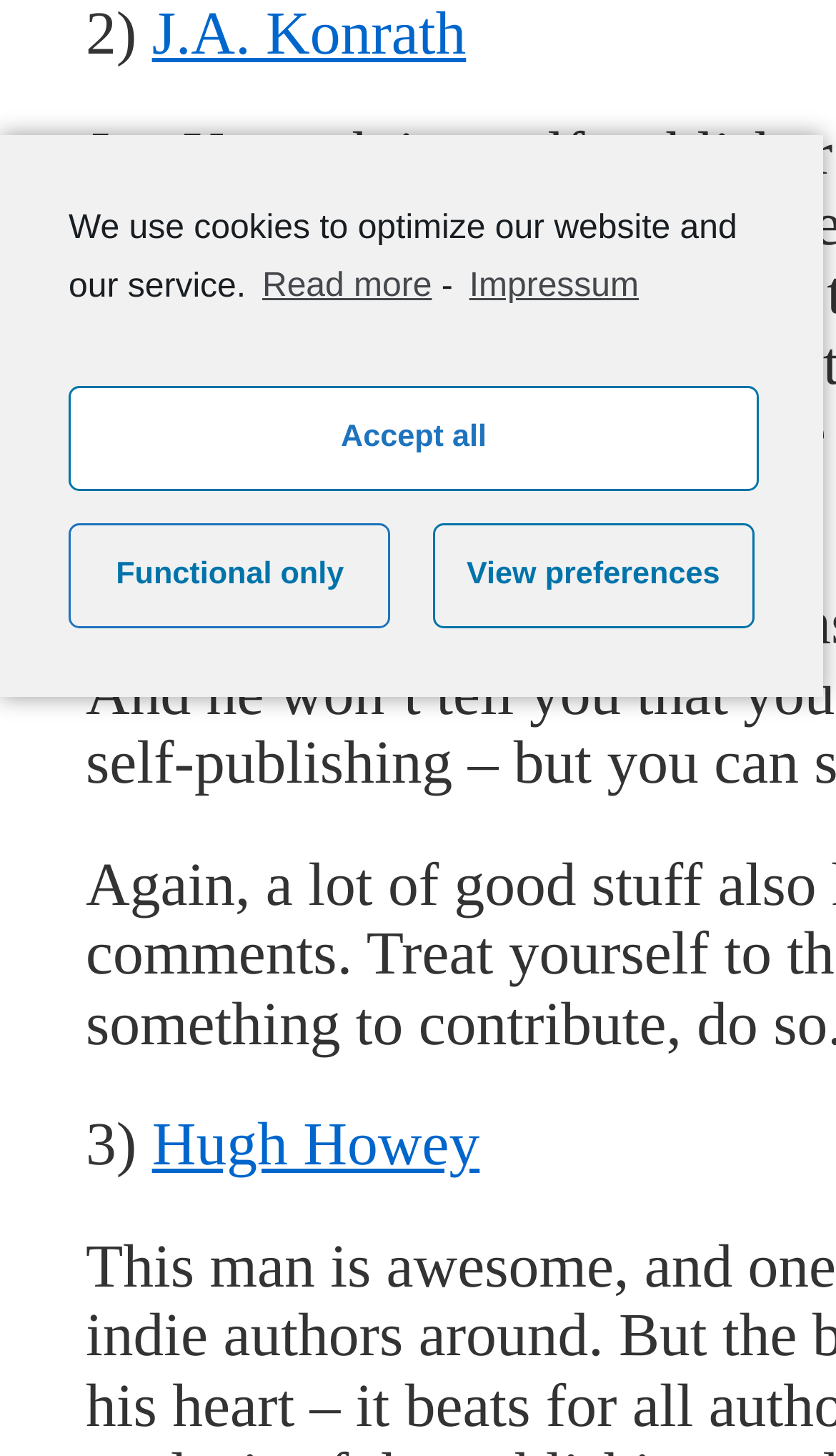Can you determine the bounding box coordinates of the area that needs to be clicked to fulfill the following instruction: "Visit J.A. Konrath's page"?

[0.182, 0.001, 0.557, 0.047]